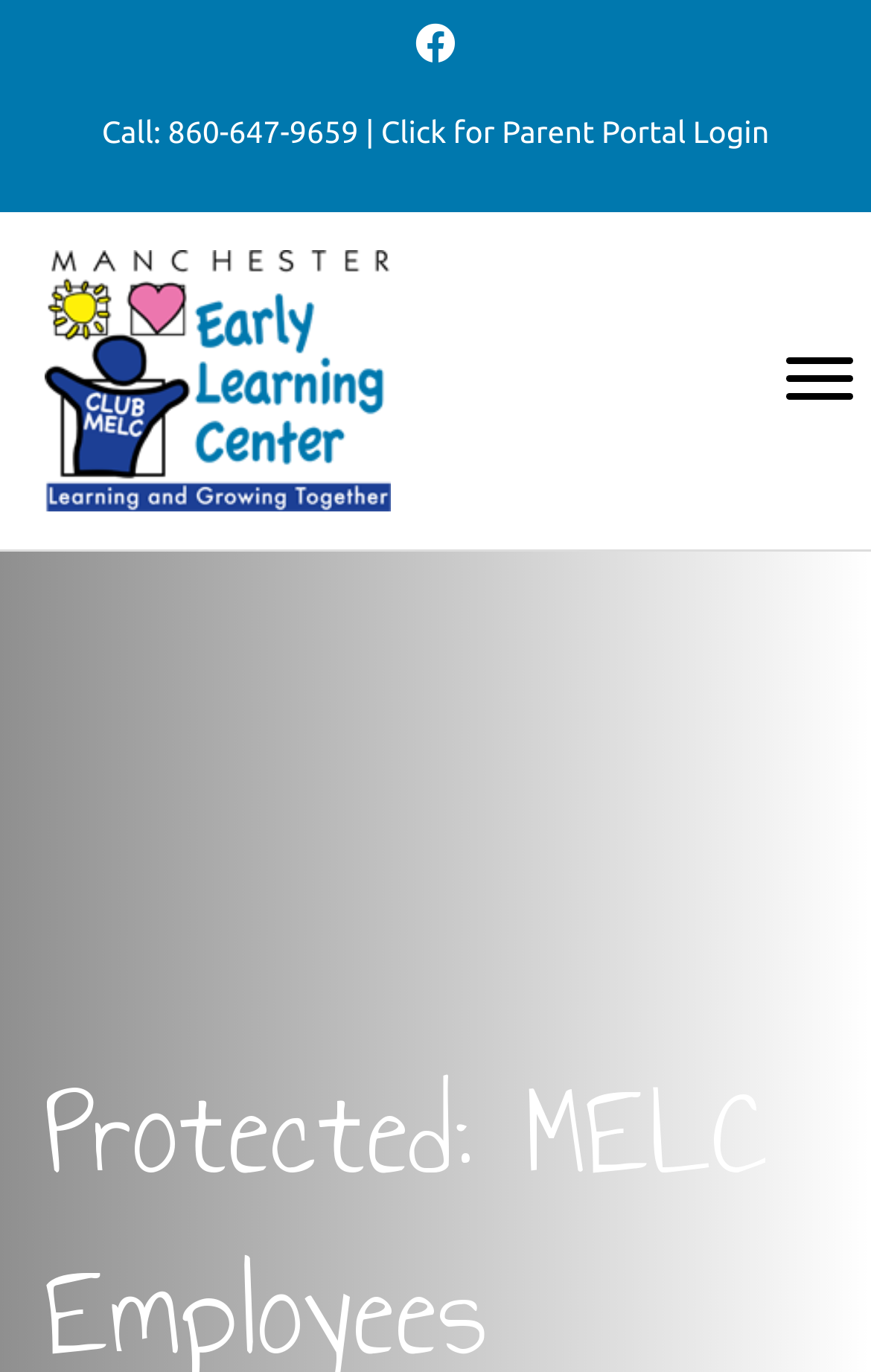Please analyze the image and provide a thorough answer to the question:
What is the phone number?

I found the phone number by looking at the link element with the text '860-647-9659' which is located next to the 'Call:' static text.